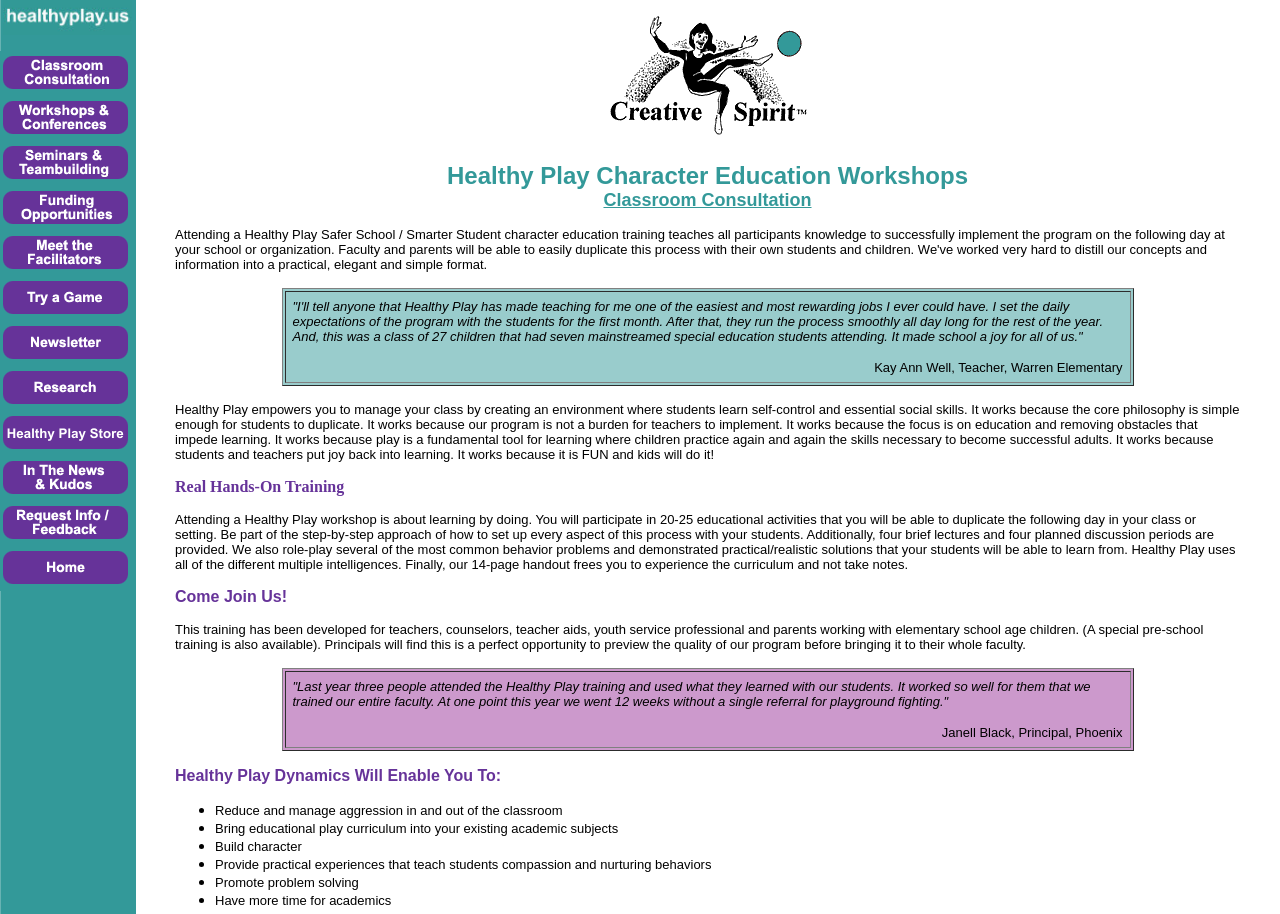Who is the target audience for the 'Healthy Play' training?
Answer with a single word or phrase by referring to the visual content.

Teachers and educators